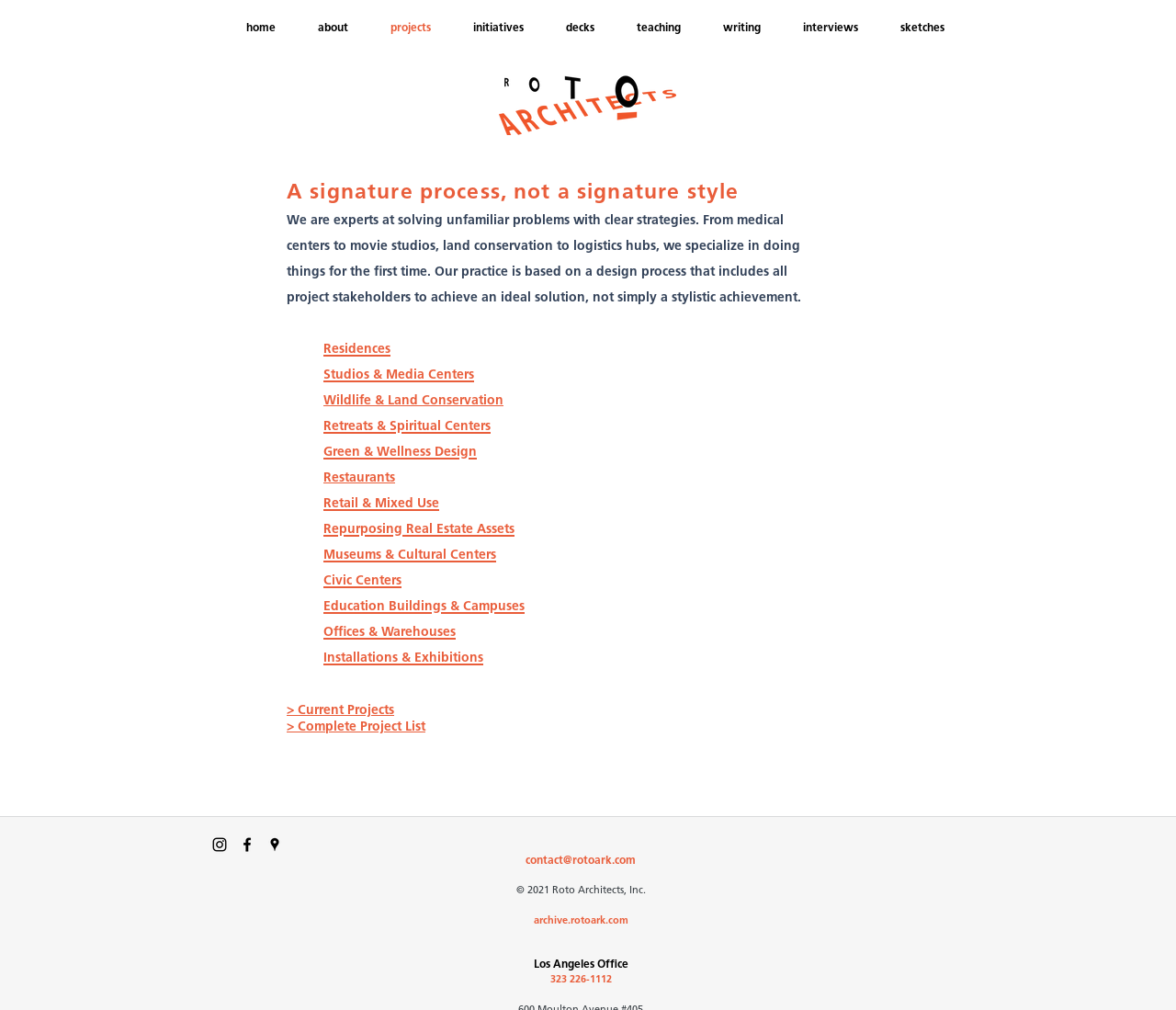What types of projects does the architecture firm specialize in?
Answer with a single word or short phrase according to what you see in the image.

Various types